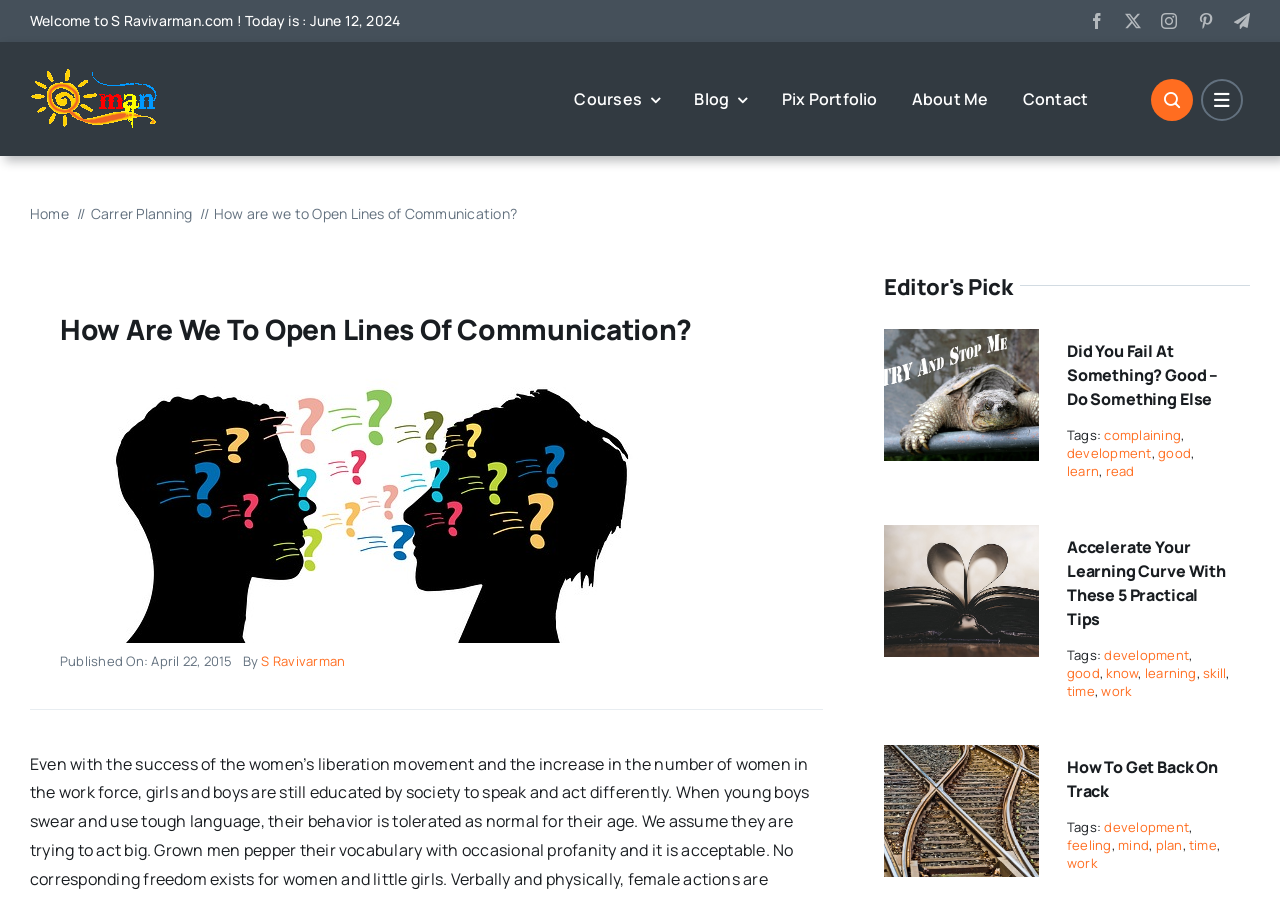Please find the bounding box for the following UI element description. Provide the coordinates in (top-left x, top-left y, bottom-right x, bottom-right y) format, with values between 0 and 1: complaining

[0.863, 0.475, 0.923, 0.495]